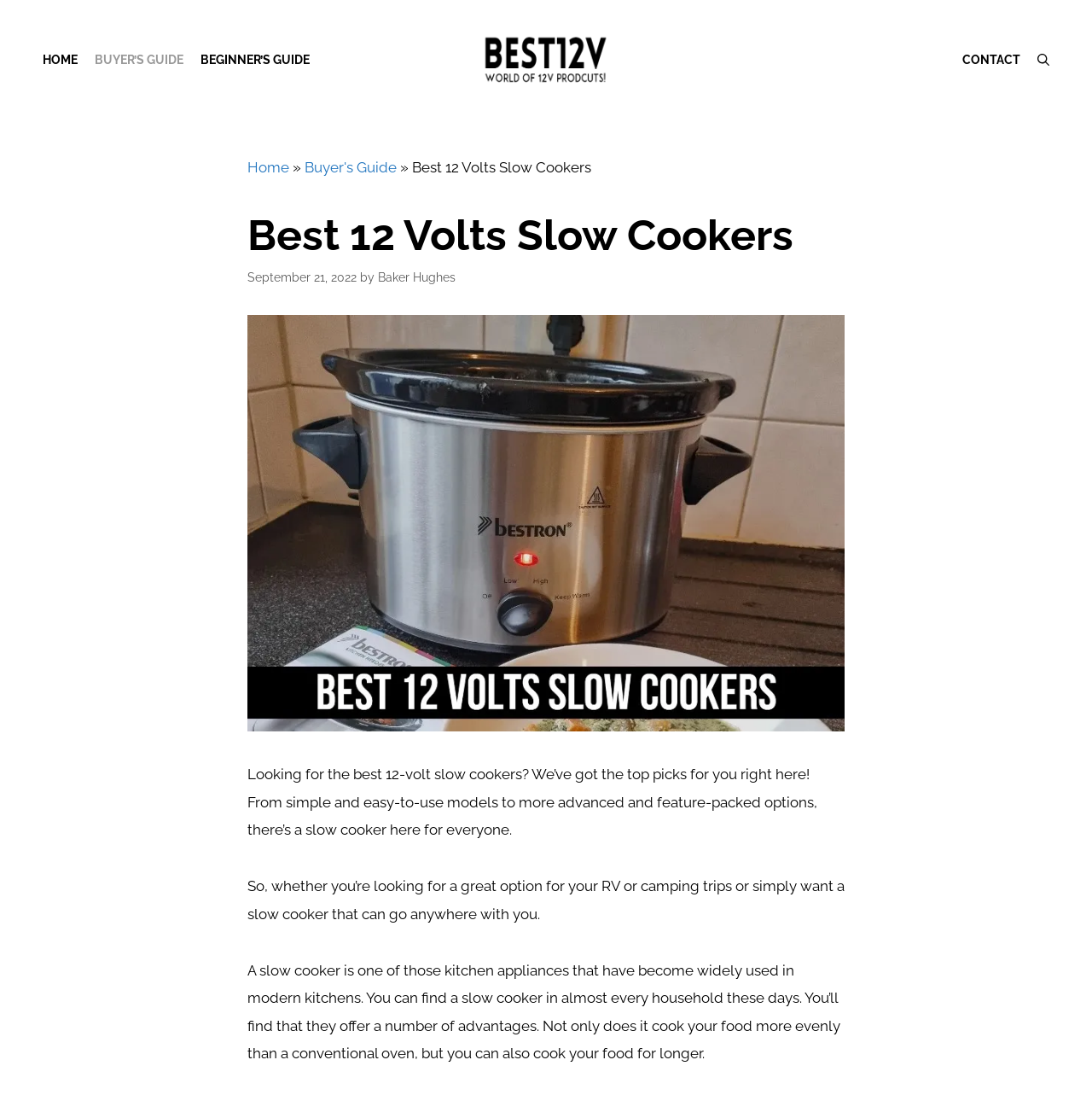What type of content is presented in this webpage?
Can you provide a detailed and comprehensive answer to the question?

The webpage appears to be a product review or guide, as it presents a list of top picks for 12-volt slow cookers and provides information about each product.